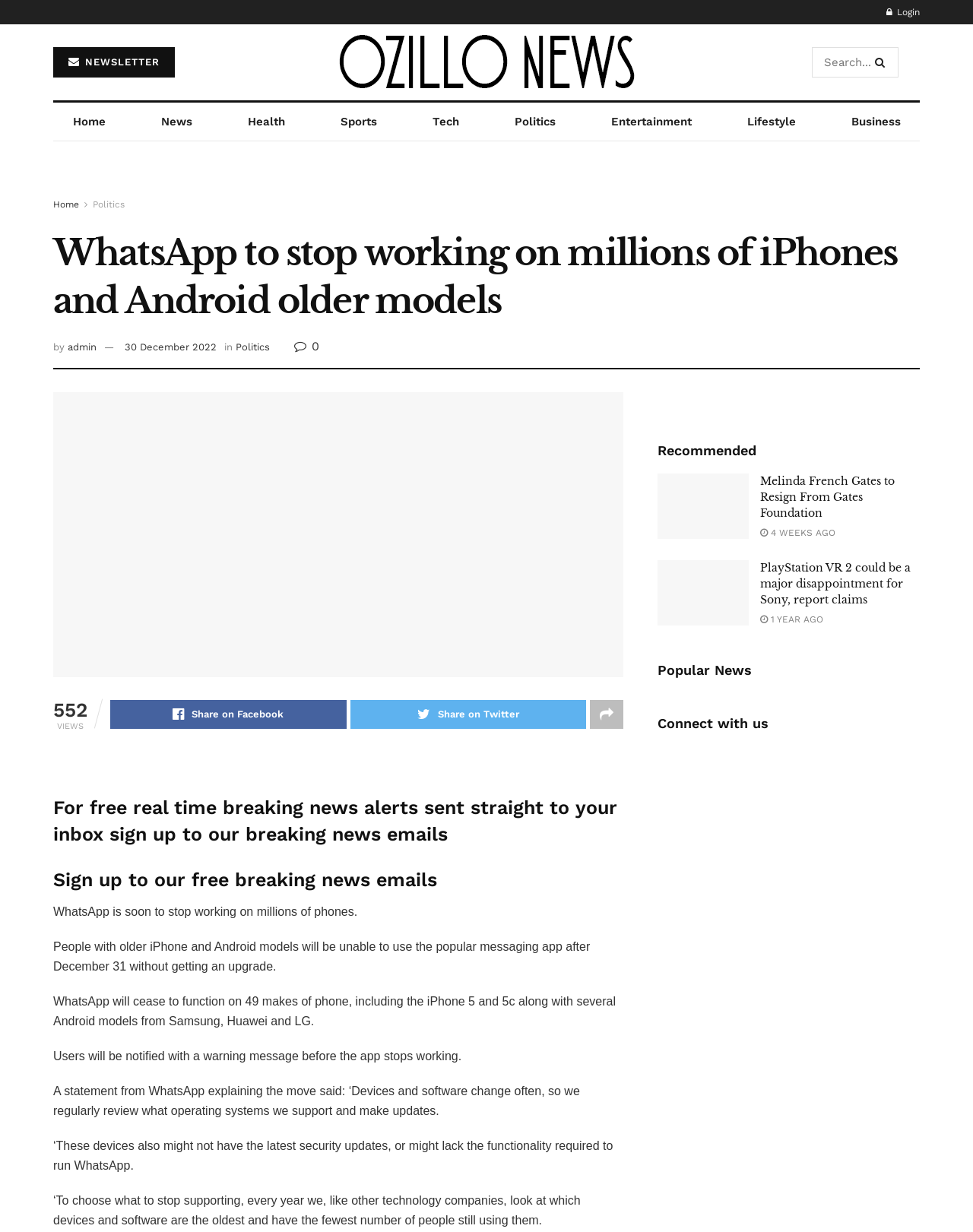Find the bounding box coordinates for the area that must be clicked to perform this action: "Sign up for breaking news emails".

[0.055, 0.703, 0.641, 0.725]